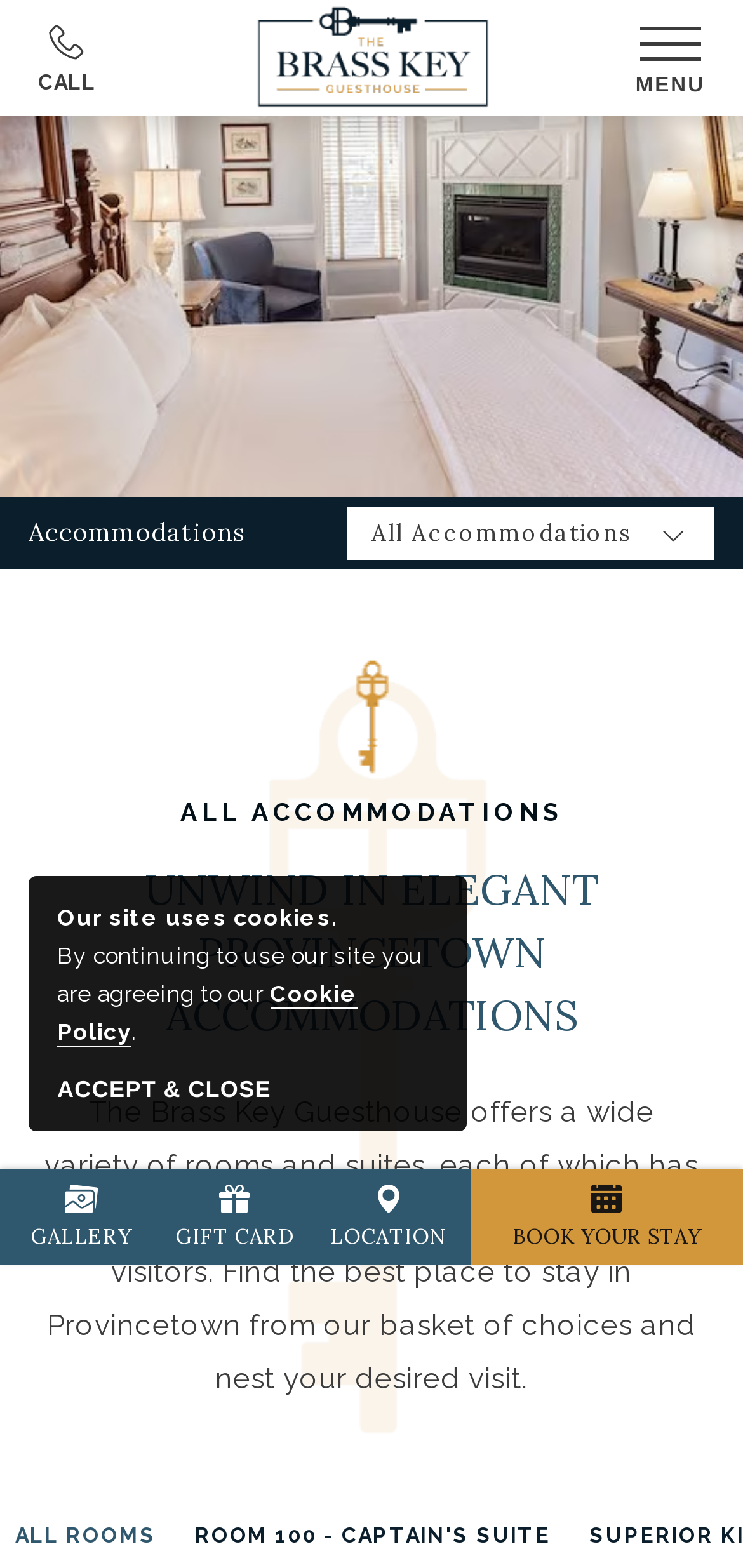Could you determine the bounding box coordinates of the clickable element to complete the instruction: "Check the accommodations"? Provide the coordinates as four float numbers between 0 and 1, i.e., [left, top, right, bottom].

[0.467, 0.323, 0.962, 0.357]